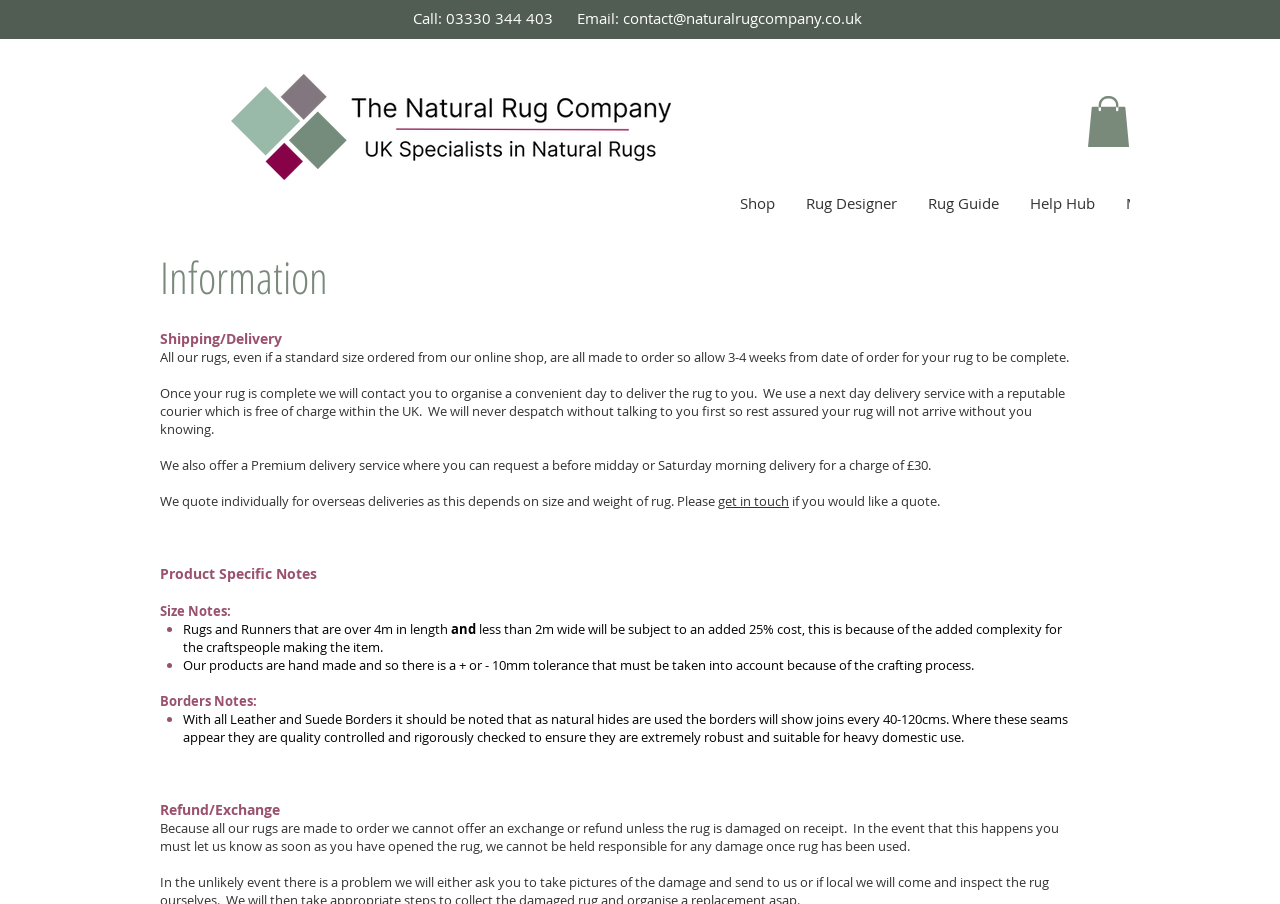Provide your answer to the question using just one word or phrase: What is the phone number to call?

03330 344 403